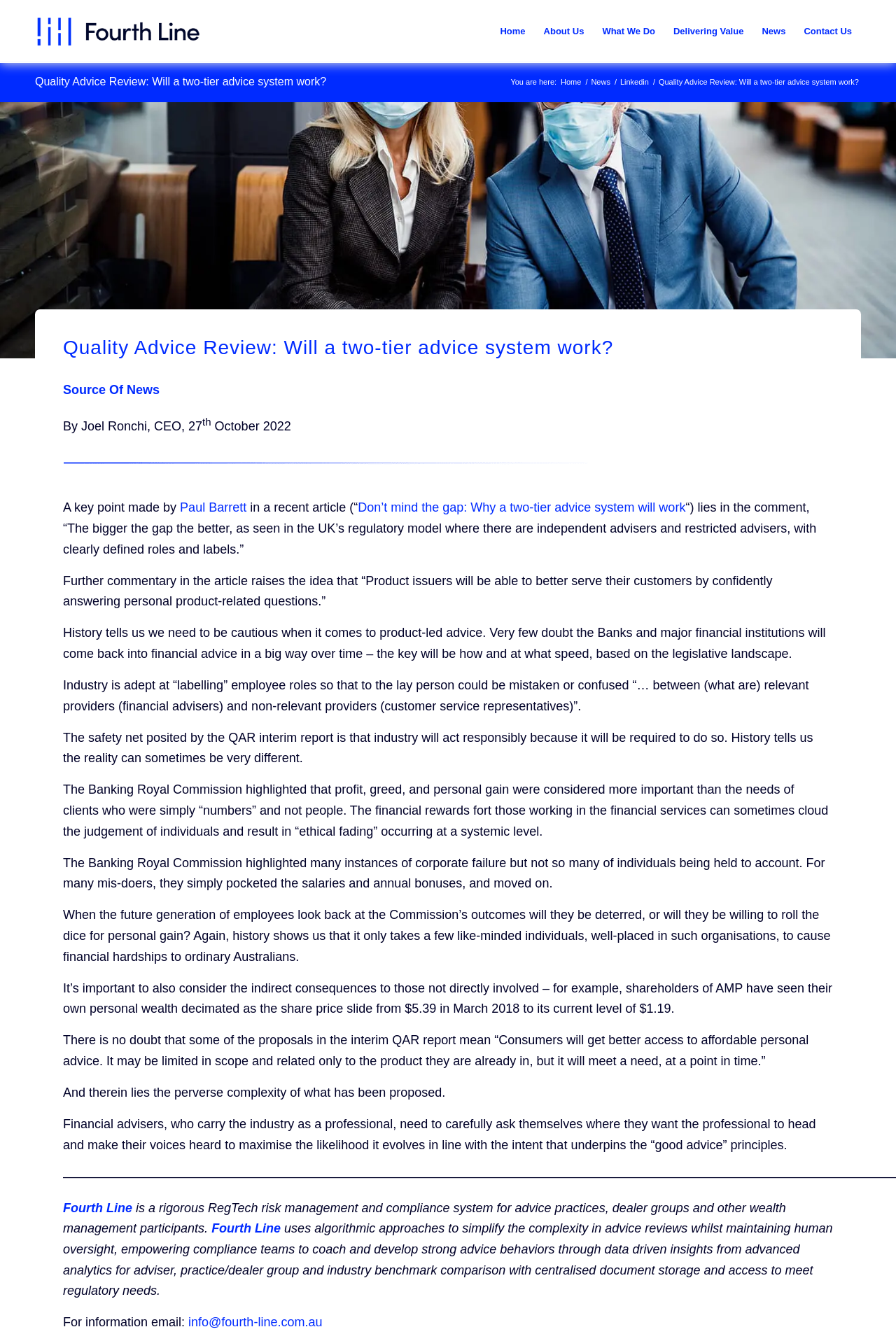Who is mentioned as making a key point in the article?
Refer to the image and provide a one-word or short phrase answer.

Paul Barrett